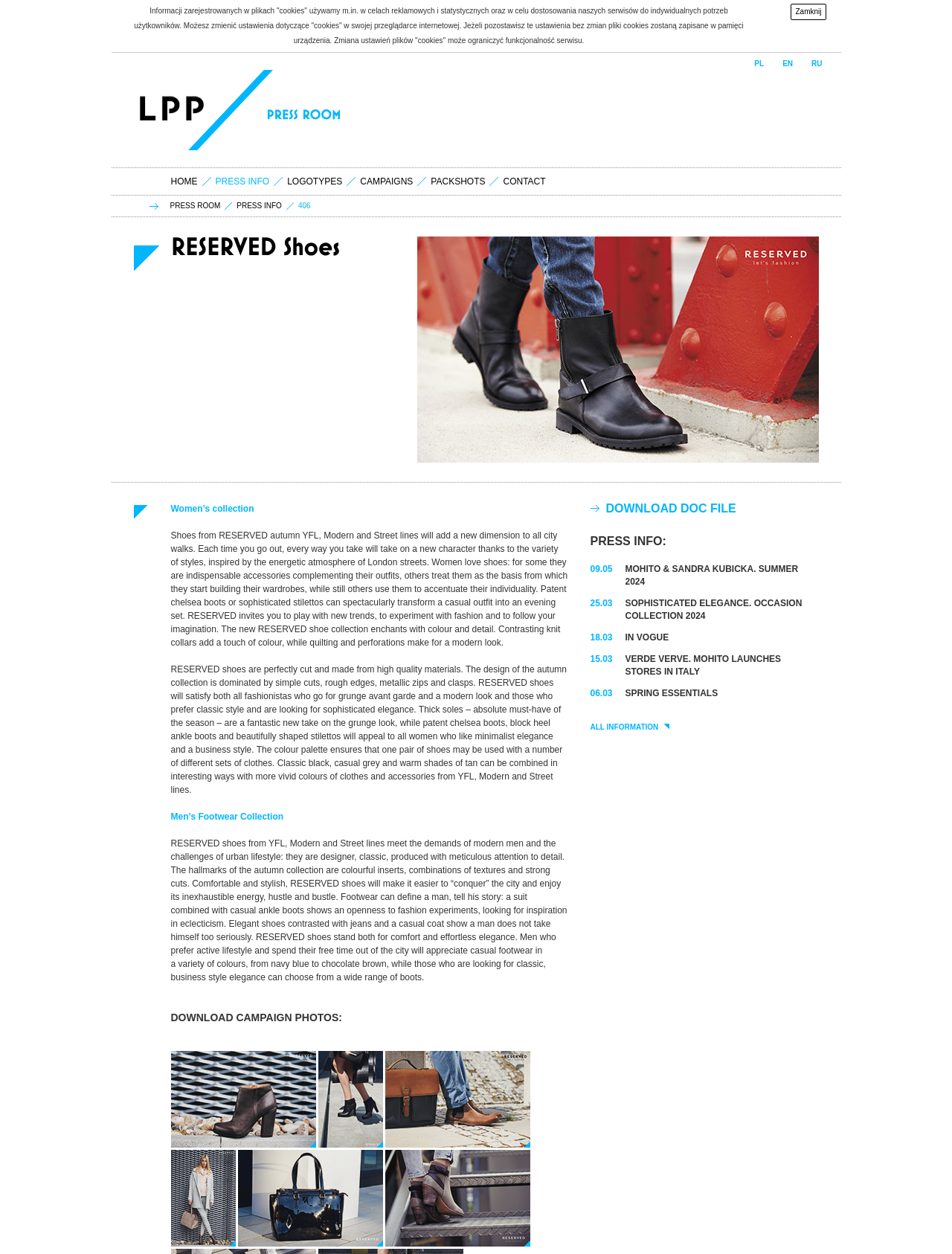Give a succinct answer to this question in a single word or phrase: 
What is the company name?

LPP